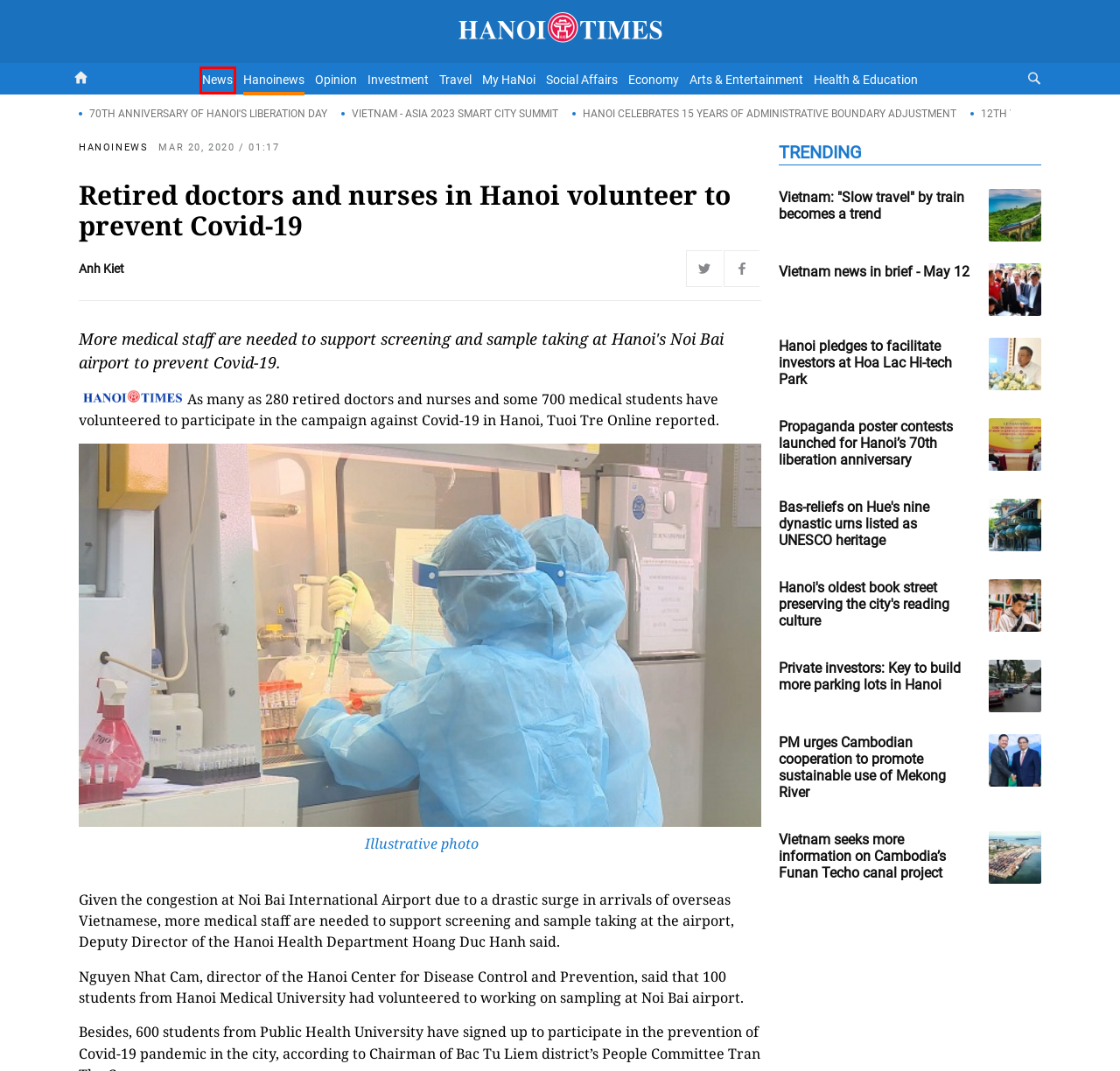Given a webpage screenshot with a UI element marked by a red bounding box, choose the description that best corresponds to the new webpage that will appear after clicking the element. The candidates are:
A. Health & Education
B. News
C. Investment
D. Travel
E. Economy
F. Opinion
G. My HaNoi
H. Arts & Entertainment

B